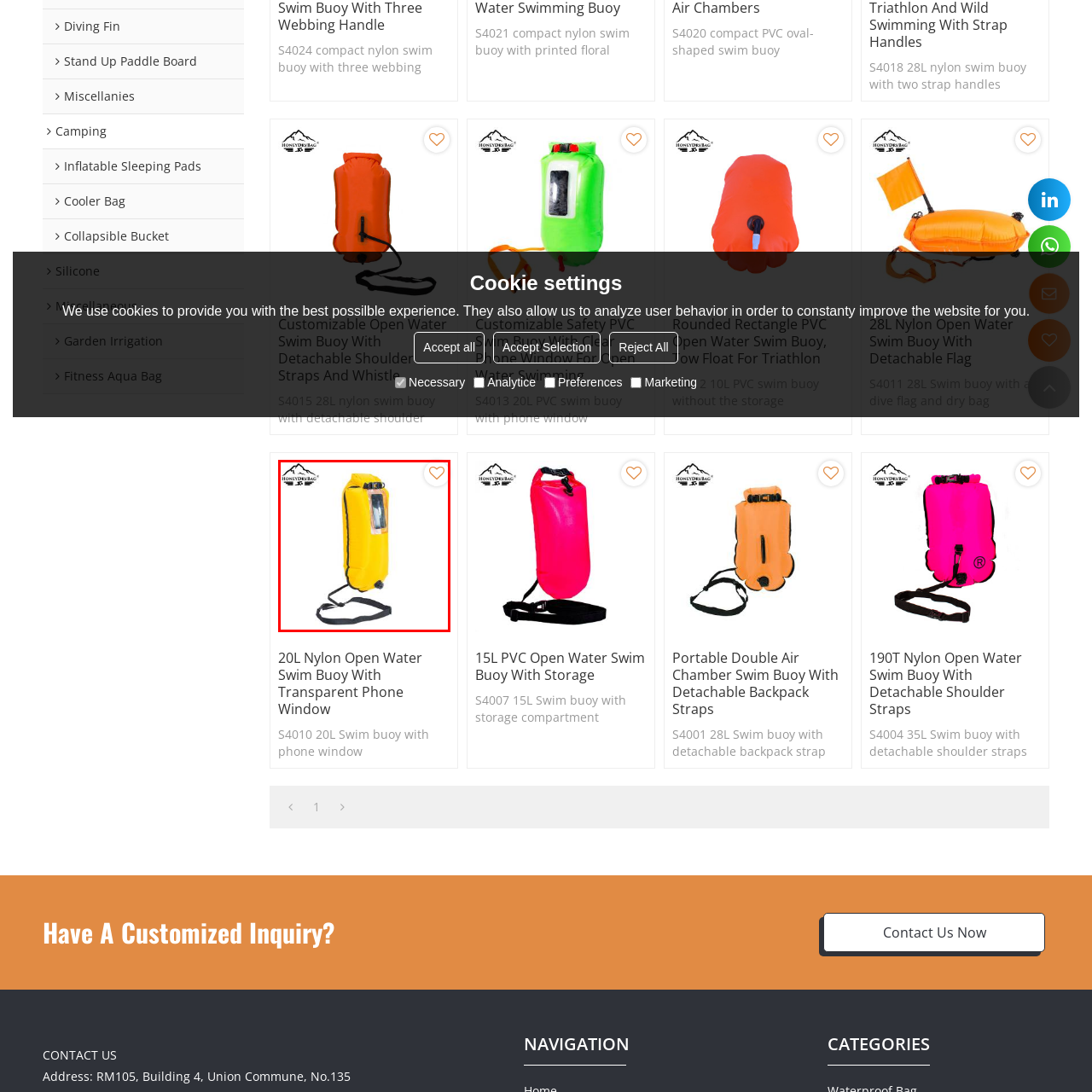Give an in-depth description of the scene depicted in the red-outlined box.

This image features a vibrant yellow 20L nylon open water swim buoy, designed for safety during swimming activities. It includes a transparent phone window, allowing swimmers to keep their phone secure and accessible. The buoy is equipped with adjustable straps for comfortable wear and visibility in open water, making it an ideal accessory for those swimming in lakes, rivers, or the ocean. This product symbolizes a blend of safety and convenience, perfect for adventure seekers who prioritize both performance and practicality in their water sports gear.